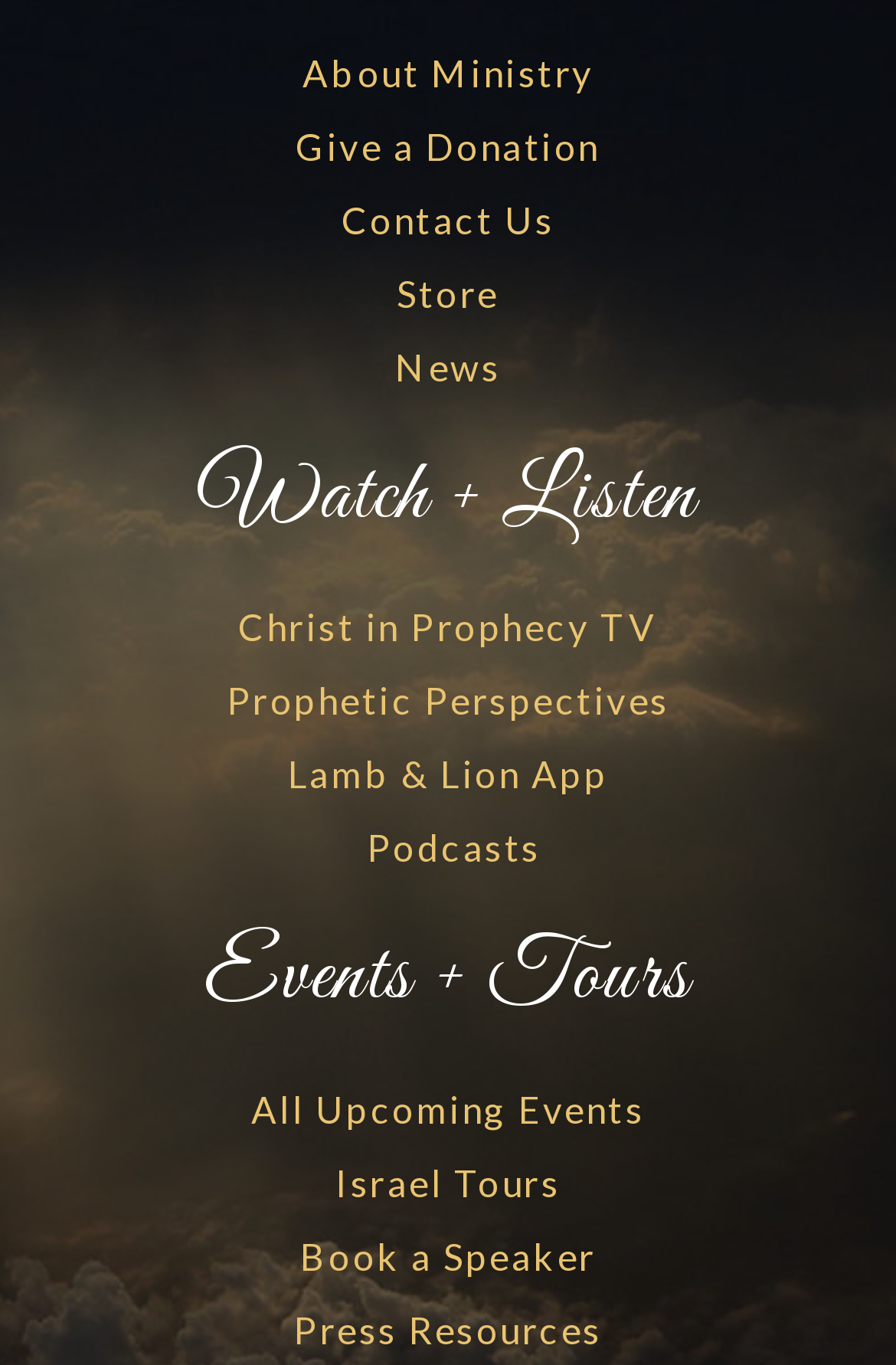Determine the bounding box coordinates of the target area to click to execute the following instruction: "Book a Speaker."

[0.051, 0.9, 0.949, 0.94]